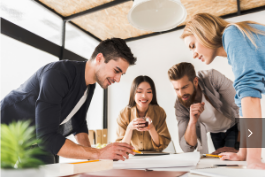Using the information in the image, give a comprehensive answer to the question: 
What is the purpose of the greenery in the room?

The simple greenery in the room adds a touch of warmth to the professional setting, emphasizing a blend of creativity and teamwork in their approach, and creating a comfortable atmosphere for the collaborative discussion.